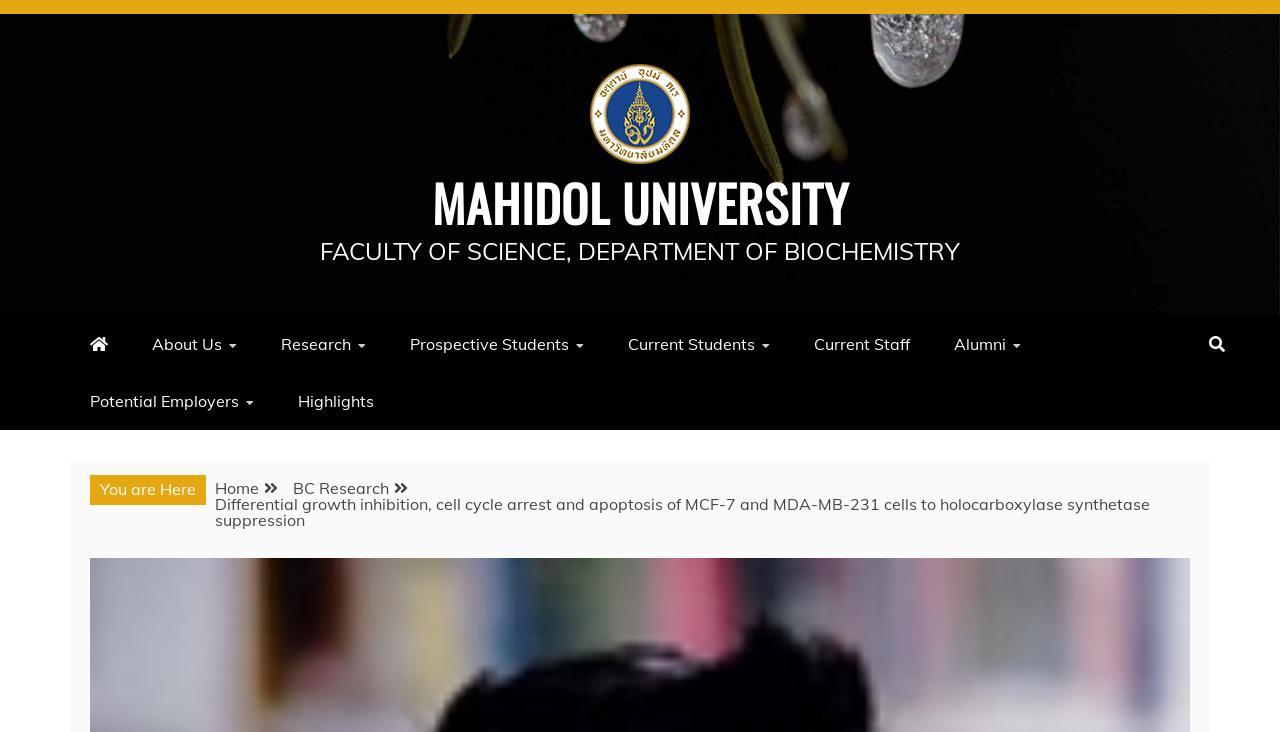What are the options under 'About Us'?
Answer the question with a single word or phrase, referring to the image.

None